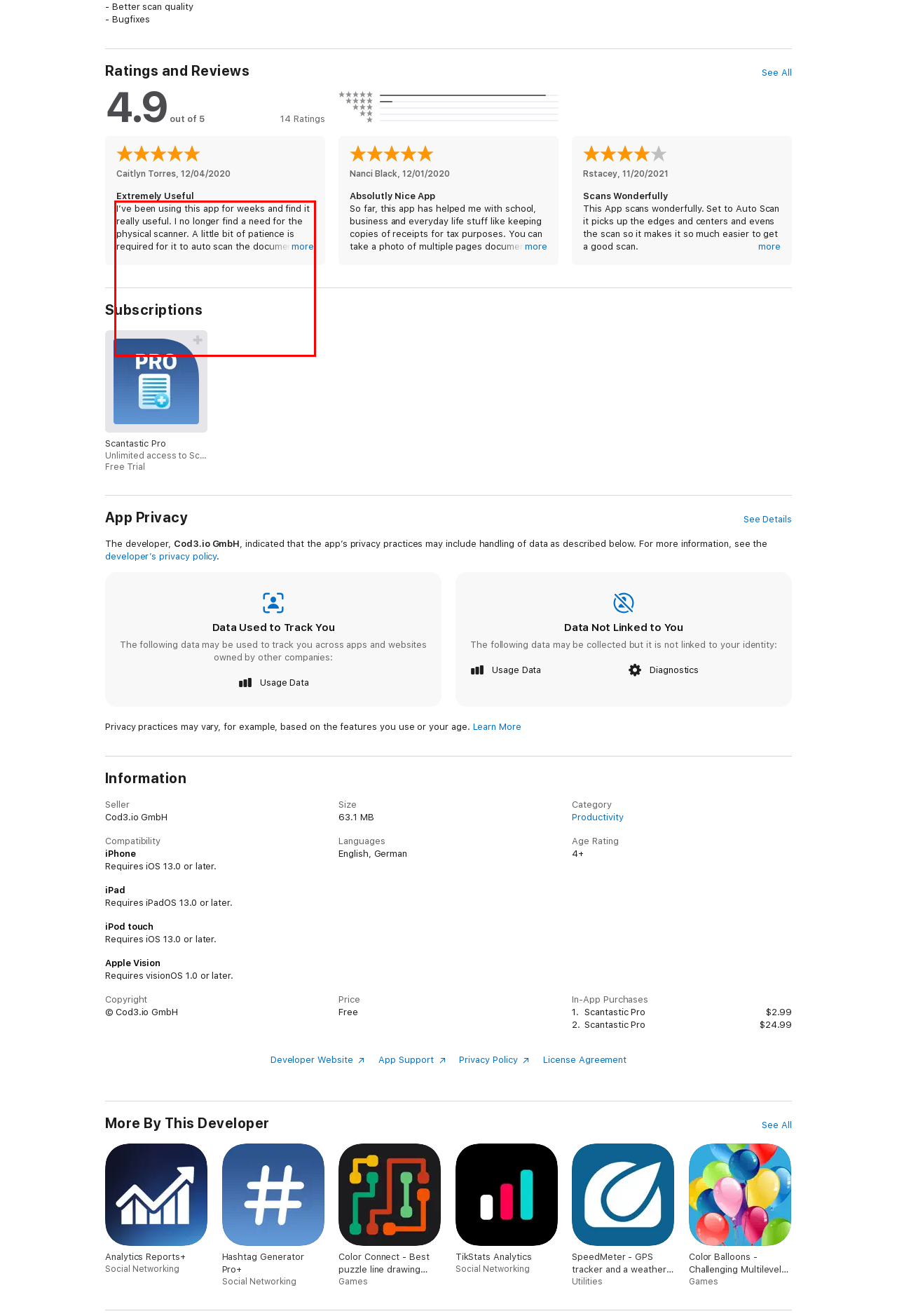Please look at the screenshot provided and find the red bounding box. Extract the text content contained within this bounding box.

I’ve been using this app for weeks and find it really useful. I no longer find a need for the physical scanner. A little bit of patience is required for it to auto scan the documents - you need a decent amount of light, a contrasting background and a steady hand. But all in all, the auto scan functionality has worked really well. The free version has many options to export the document and also allows moving pages within the PDF - which can be very handy if you scanned documents in the wrong order!